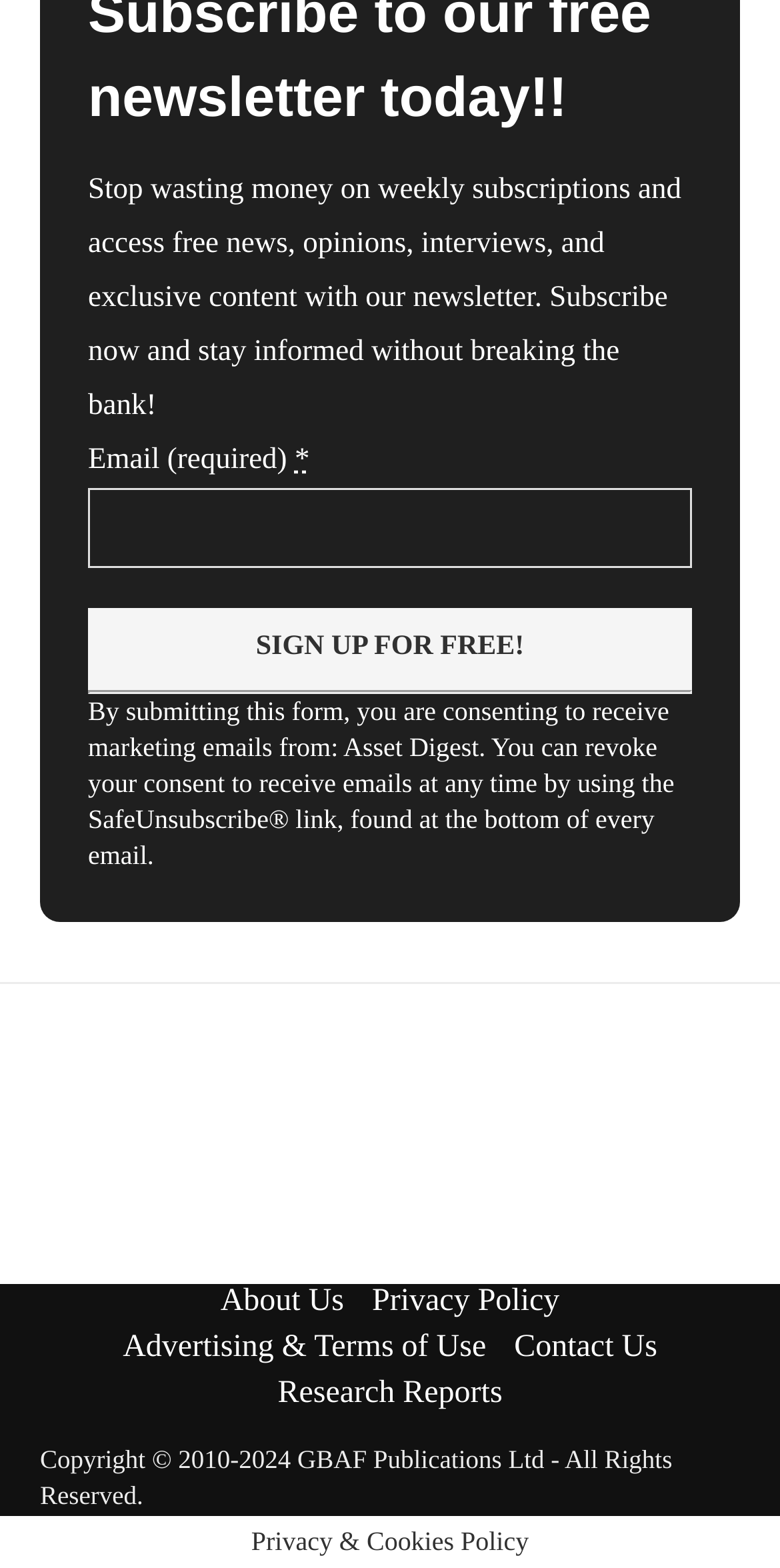Use one word or a short phrase to answer the question provided: 
What is the name of the company sending marketing emails?

Asset Digest